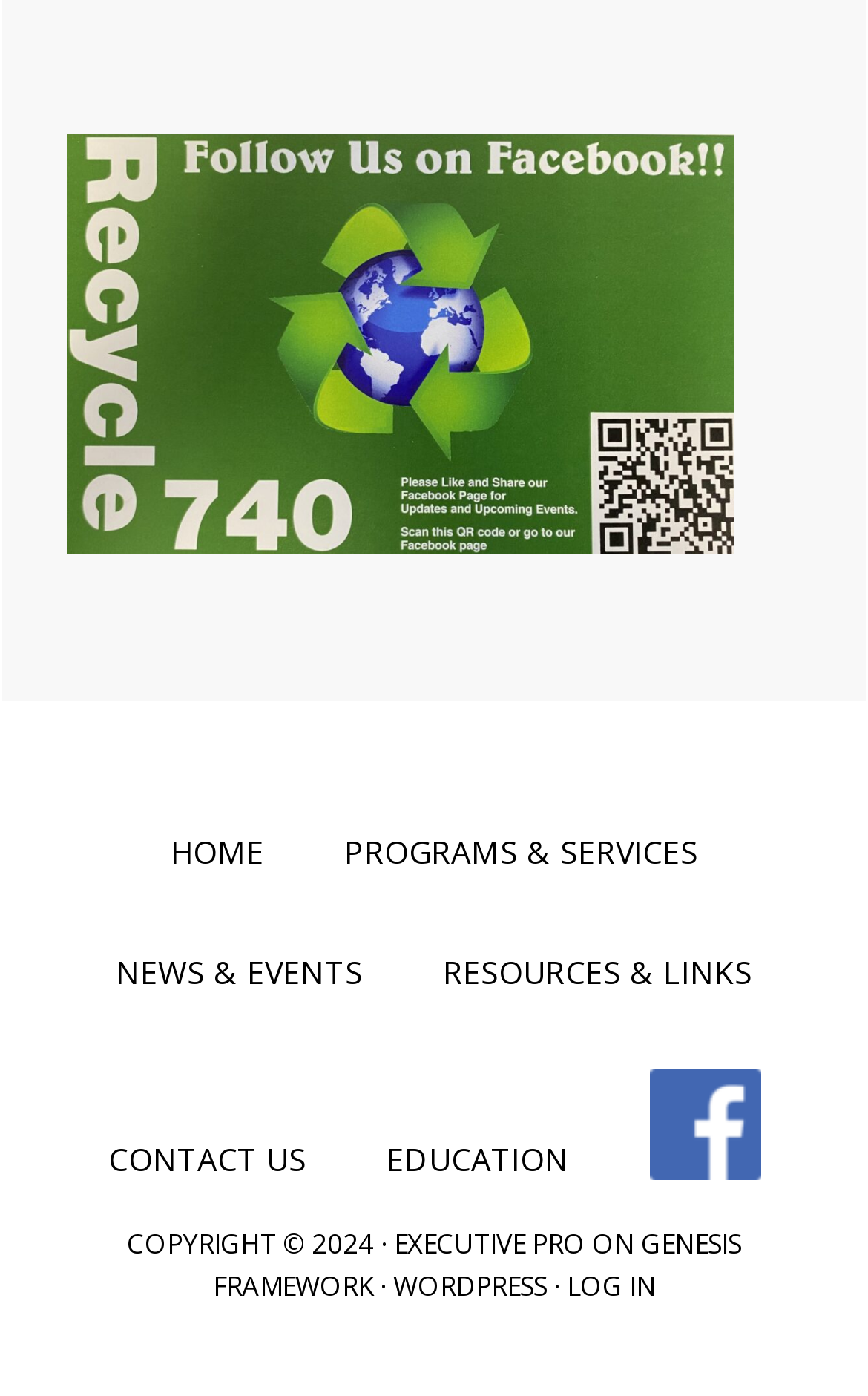How many links are there in the footer?
Please ensure your answer to the question is detailed and covers all necessary aspects.

I counted the number of links at the bottom of the page, which are 'EXECUTIVE PRO', 'GENESIS FRAMEWORK', 'WORDPRESS', and 'LOG IN'.